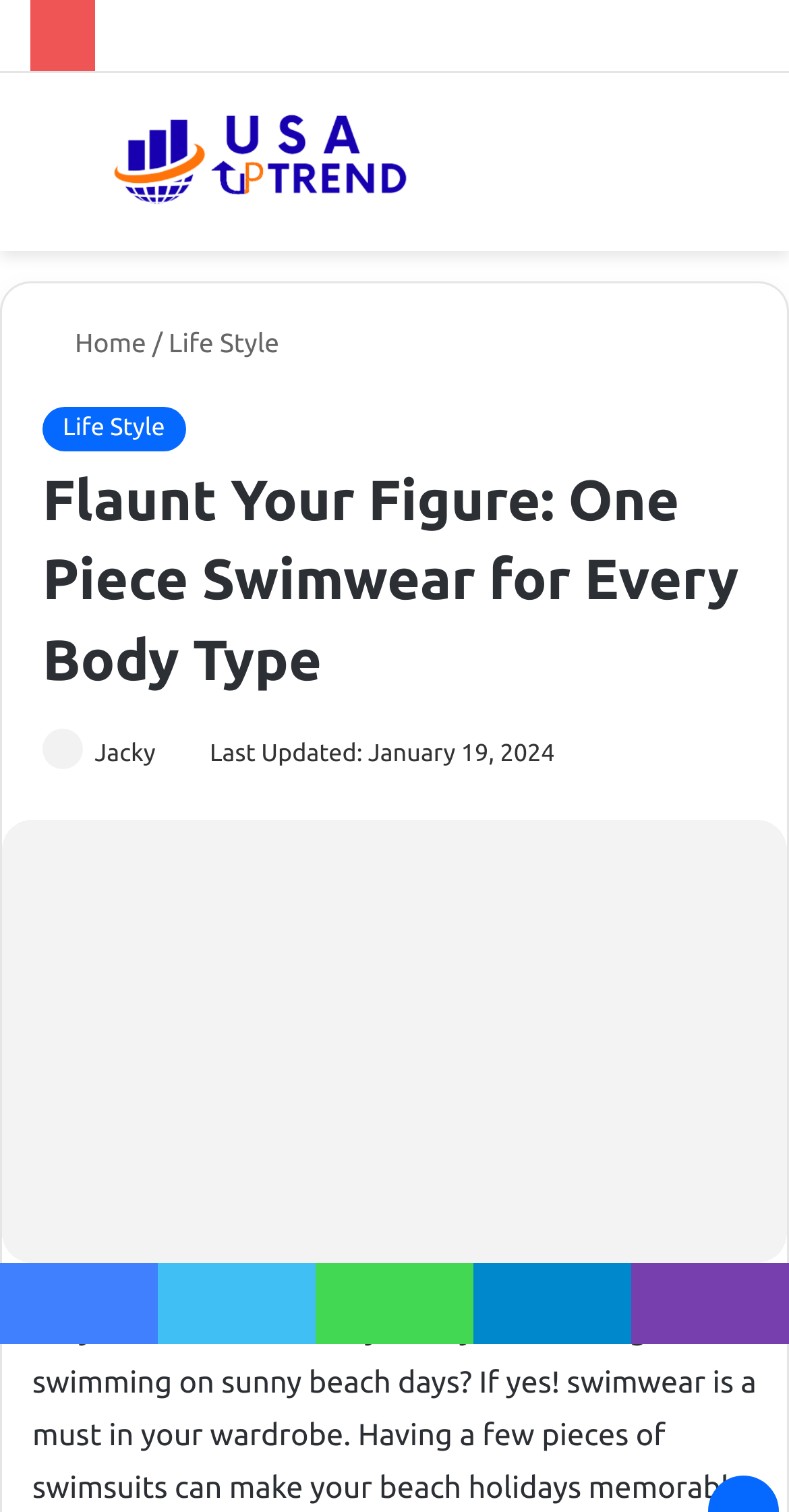Create an elaborate caption that covers all aspects of the webpage.

This webpage is about one-piece swimwear for every body type. At the top, there is a secondary navigation bar and a primary navigation bar, which includes links to "Menu", "usa up trend" with an accompanying image, "Search for", and "Switch skin". Below the navigation bars, there is a header section with links to "Home", "Life Style", and a heading that reads "Flaunt Your Figure: One Piece Swimwear for Every Body Type". 

To the right of the heading, there is a photo of Jacky with a link to the person's profile, and a link to send an email. Below the photo, there is a static text indicating the last updated date. 

The main content of the webpage is an image that takes up most of the page, with a caption "Flaunt Your Figure: One Piece Swimwear for Every Body Type". At the very bottom of the page, there are social media links to Facebook, Twitter, WhatsApp, Telegram, and Viber.